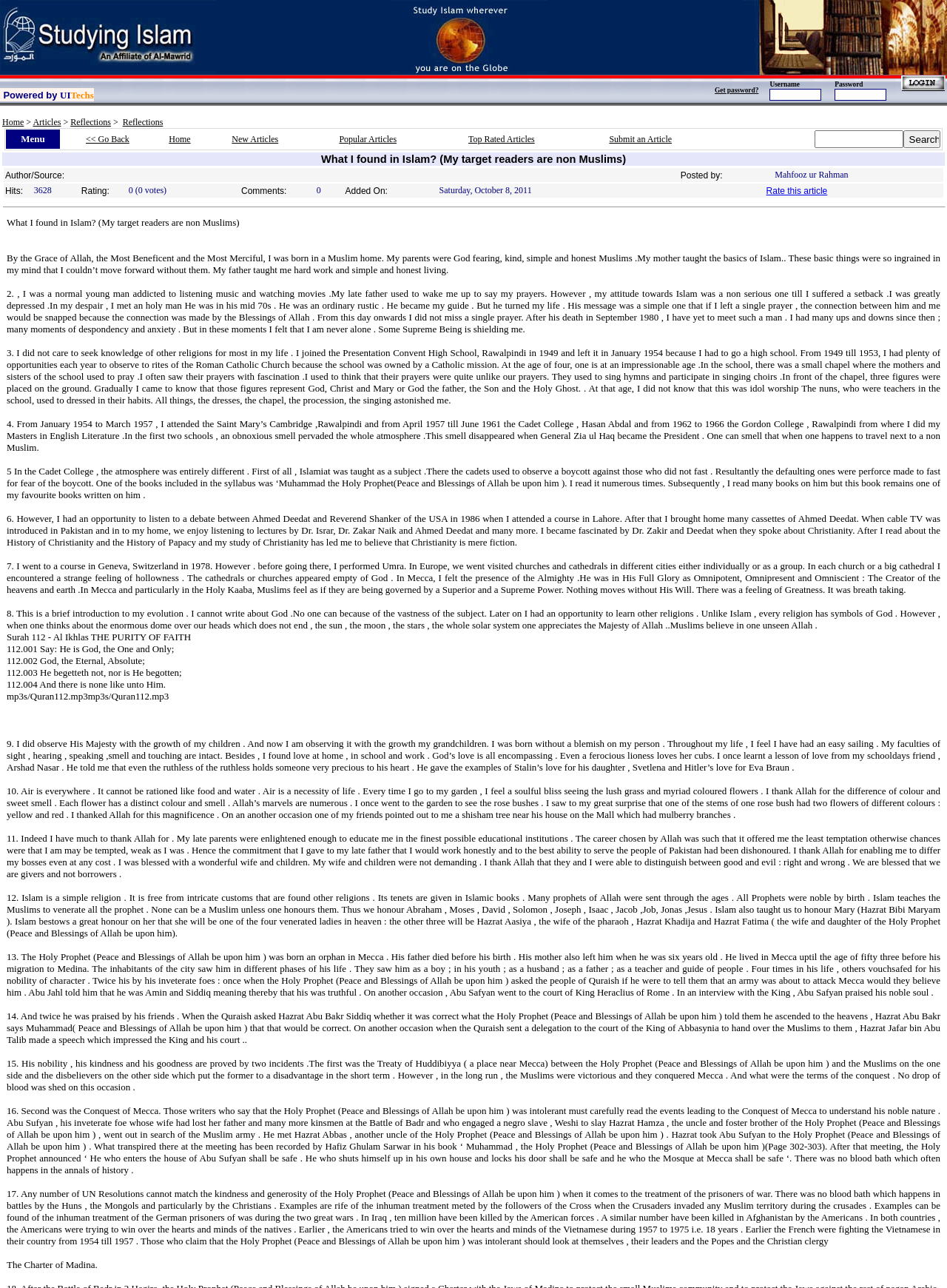Who is the author of the article?
Your answer should be a single word or phrase derived from the screenshot.

Mahfooz ur Rahman